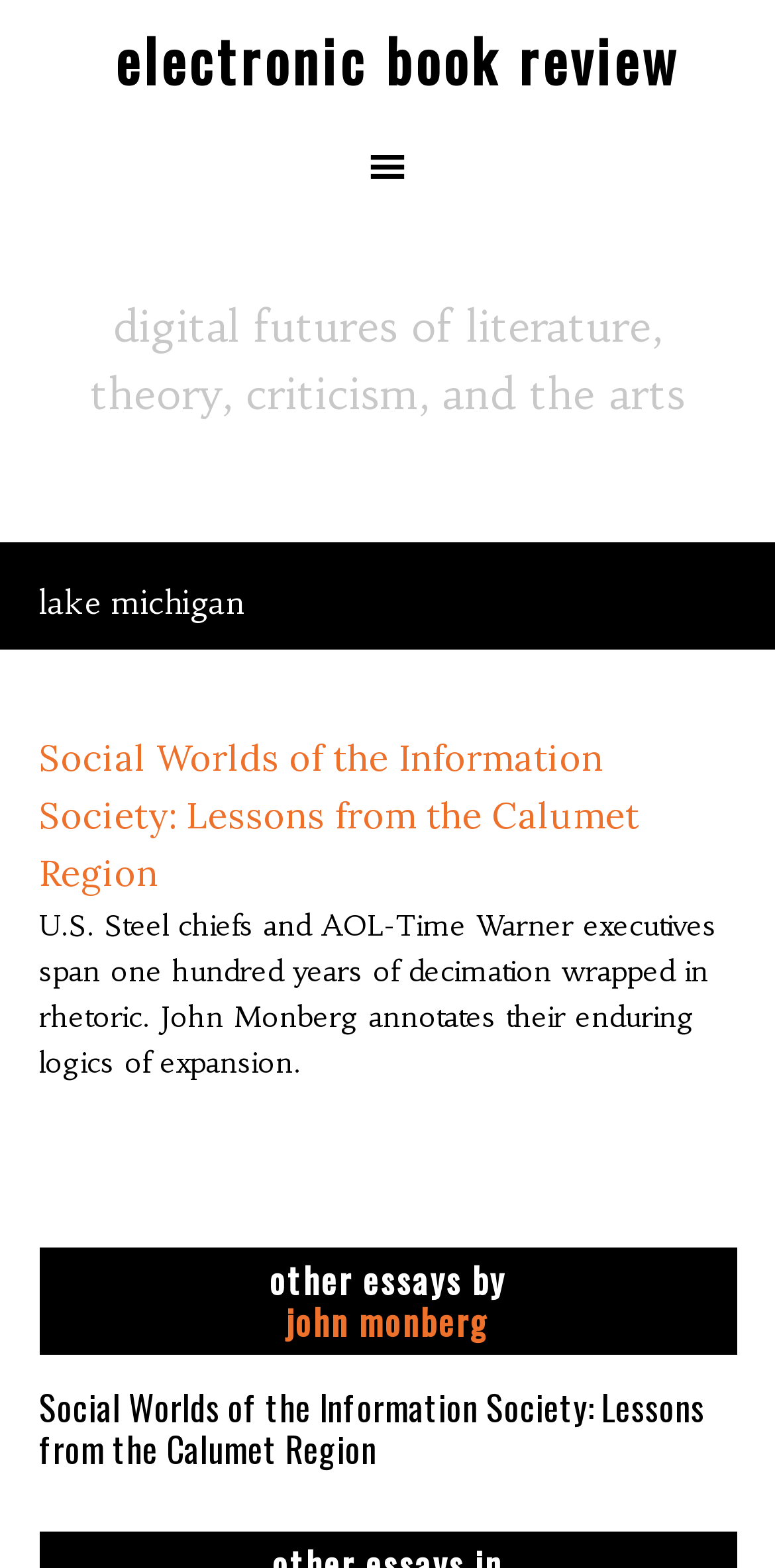Give a one-word or short phrase answer to this question: 
What is the name of the region mentioned in the article?

Calumet Region